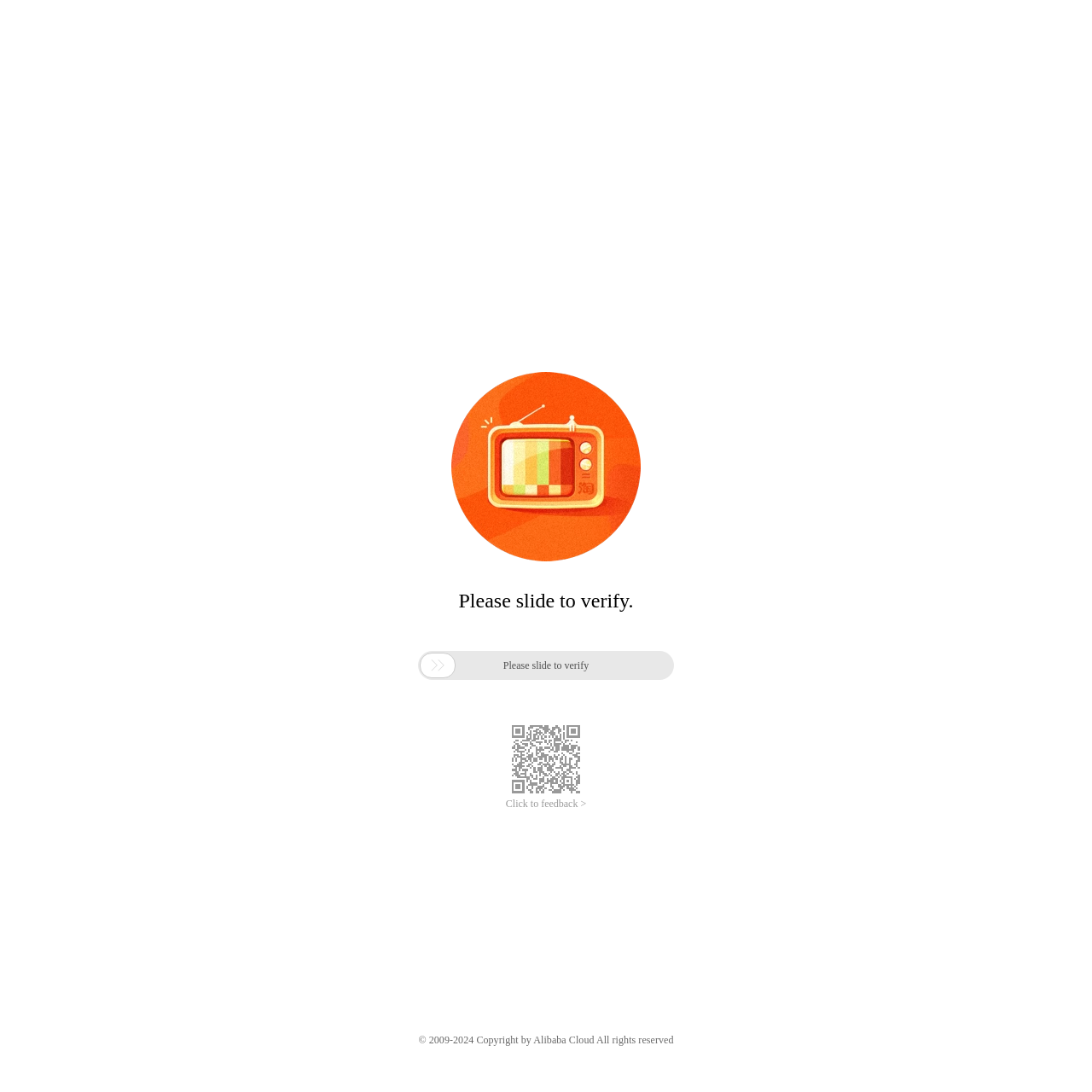Elaborate on the webpage's design and content in a detailed caption.

The webpage is titled "Captcha Interception" and appears to be a Captcha verification page. At the top, there is a heading that says "点击查看源网页" (which translates to "Click to view the source webpage") with an accompanying link and image. 

Below this heading, there is a prominent image taking up a significant portion of the page. 

Underneath the image, there is a brief instruction that reads "Please slide to verify." Next to this text, there is a button labeled "滑块" (which means "slider" in Chinese) with an icon. 

On the bottom left of the page, there is a generic element containing an image, which seems to be a Captcha puzzle. 

To the right of the Captcha puzzle, there is a link that says "Click to feedback >". 

At the very bottom of the page, there is a copyright notice that reads "© 2009-2024 Copyright by Alibaba Cloud All rights reserved".